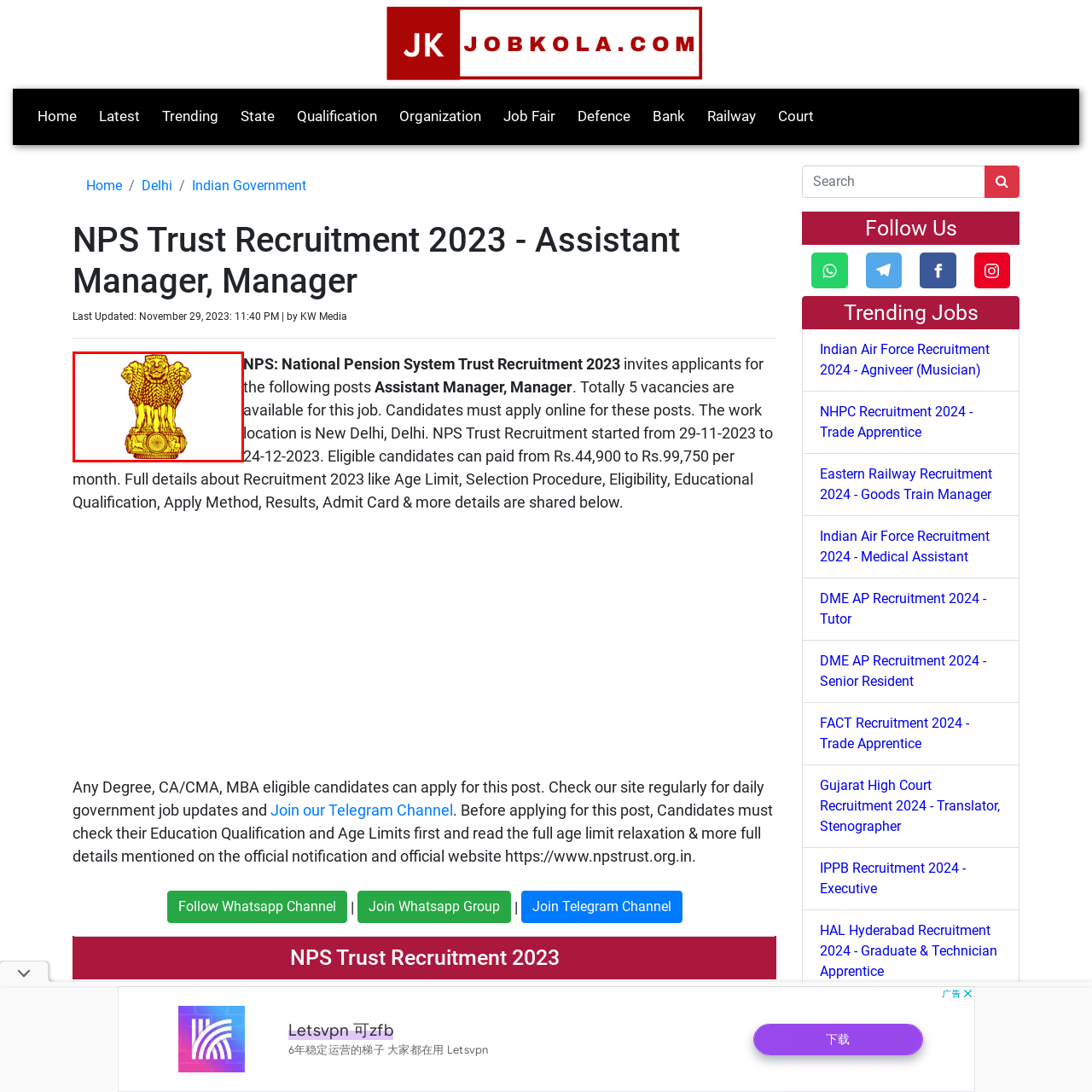What is the dharma chakra adorned with?
Focus on the section of the image inside the red bounding box and offer an in-depth answer to the question, utilizing the information visible in the image.

The dharma chakra on the circular base of the lion capital of Ashoka is adorned with several animals, including a horse, an elephant, and a bull, reflecting the country’s rich cultural heritage.